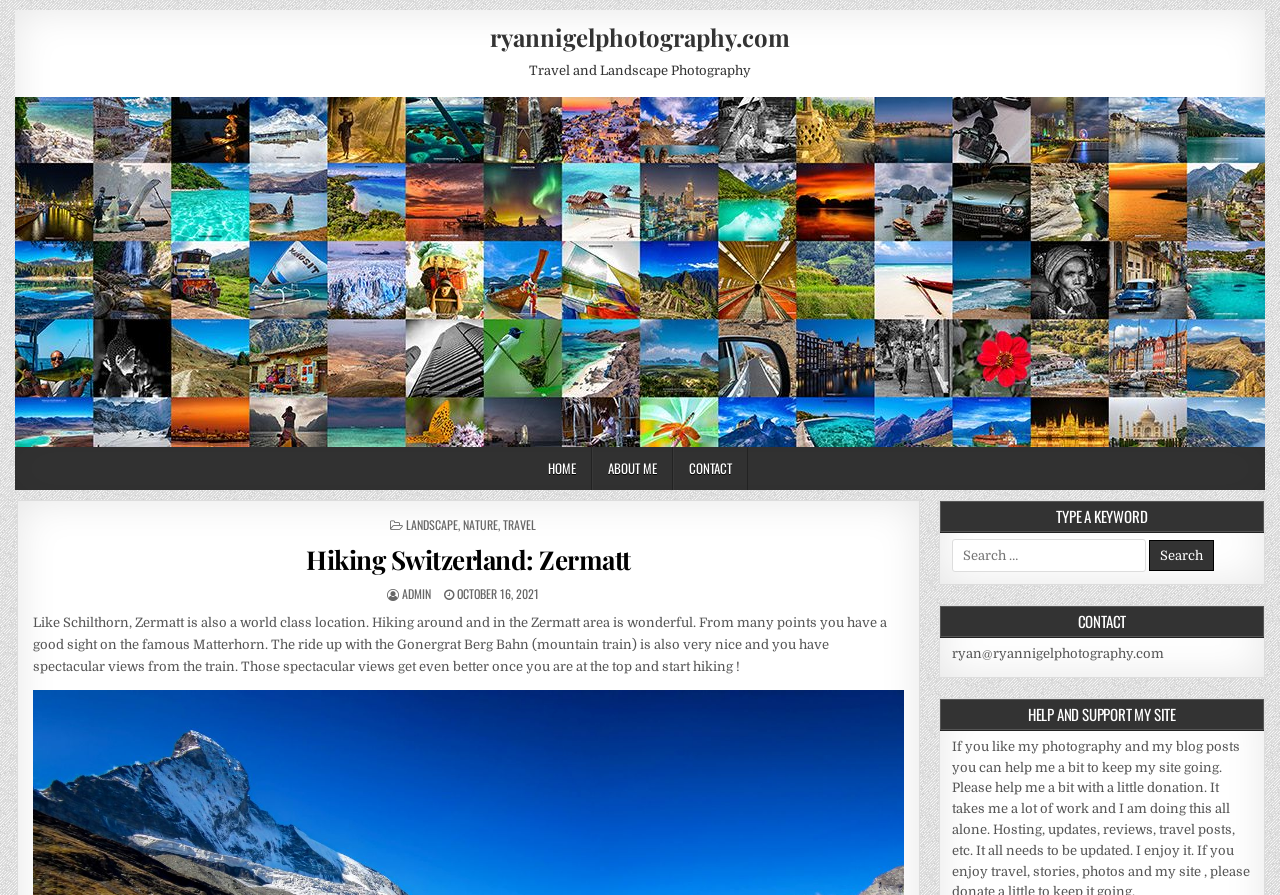Please identify the bounding box coordinates of the element I need to click to follow this instruction: "go to home page".

[0.416, 0.499, 0.462, 0.547]